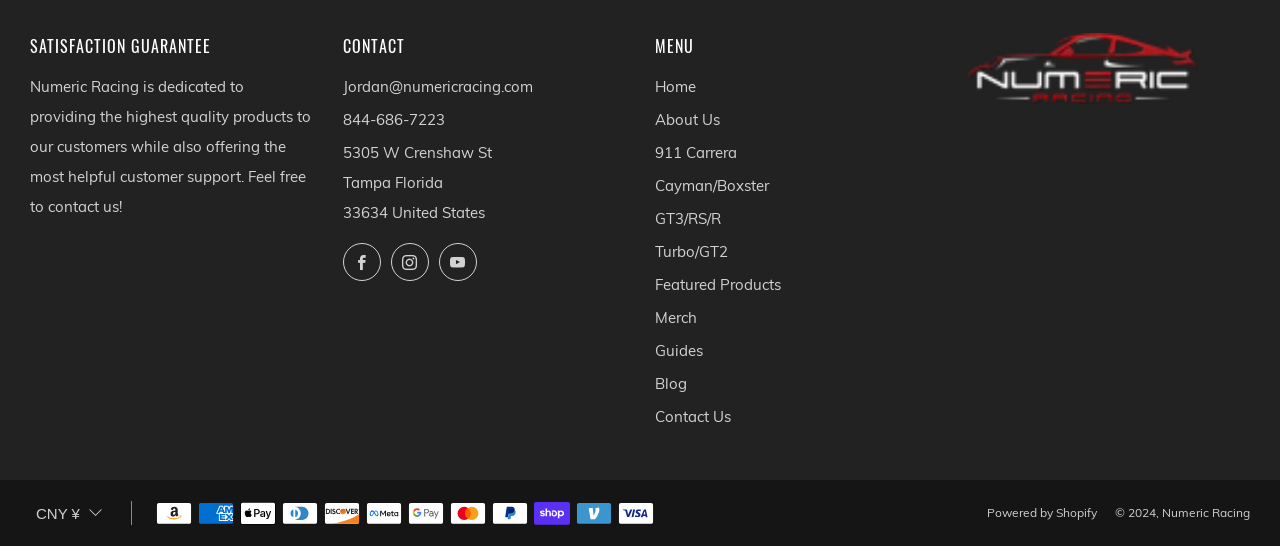What is the purpose of the 'MENU' section?
From the image, respond with a single word or phrase.

To navigate to different pages